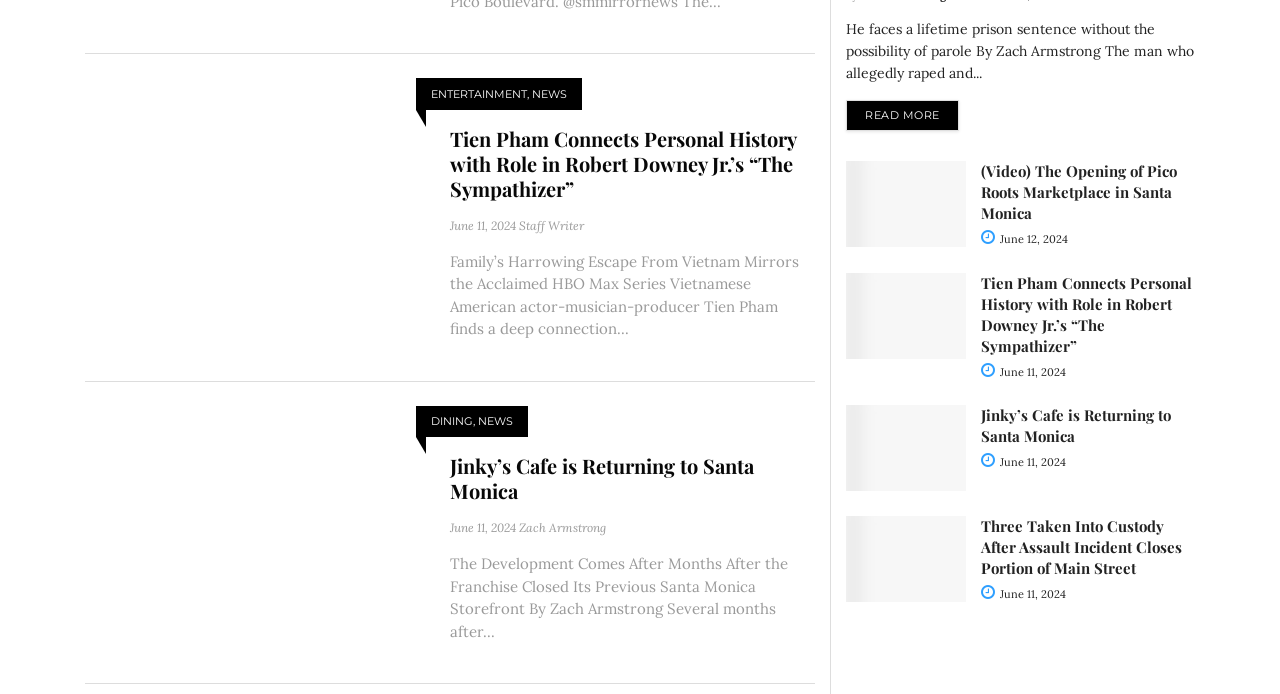Please mark the clickable region by giving the bounding box coordinates needed to complete this instruction: "Read more about Tien Pham's role in Robert Downey Jr.'s 'The Sympathizer'".

[0.352, 0.18, 0.622, 0.291]